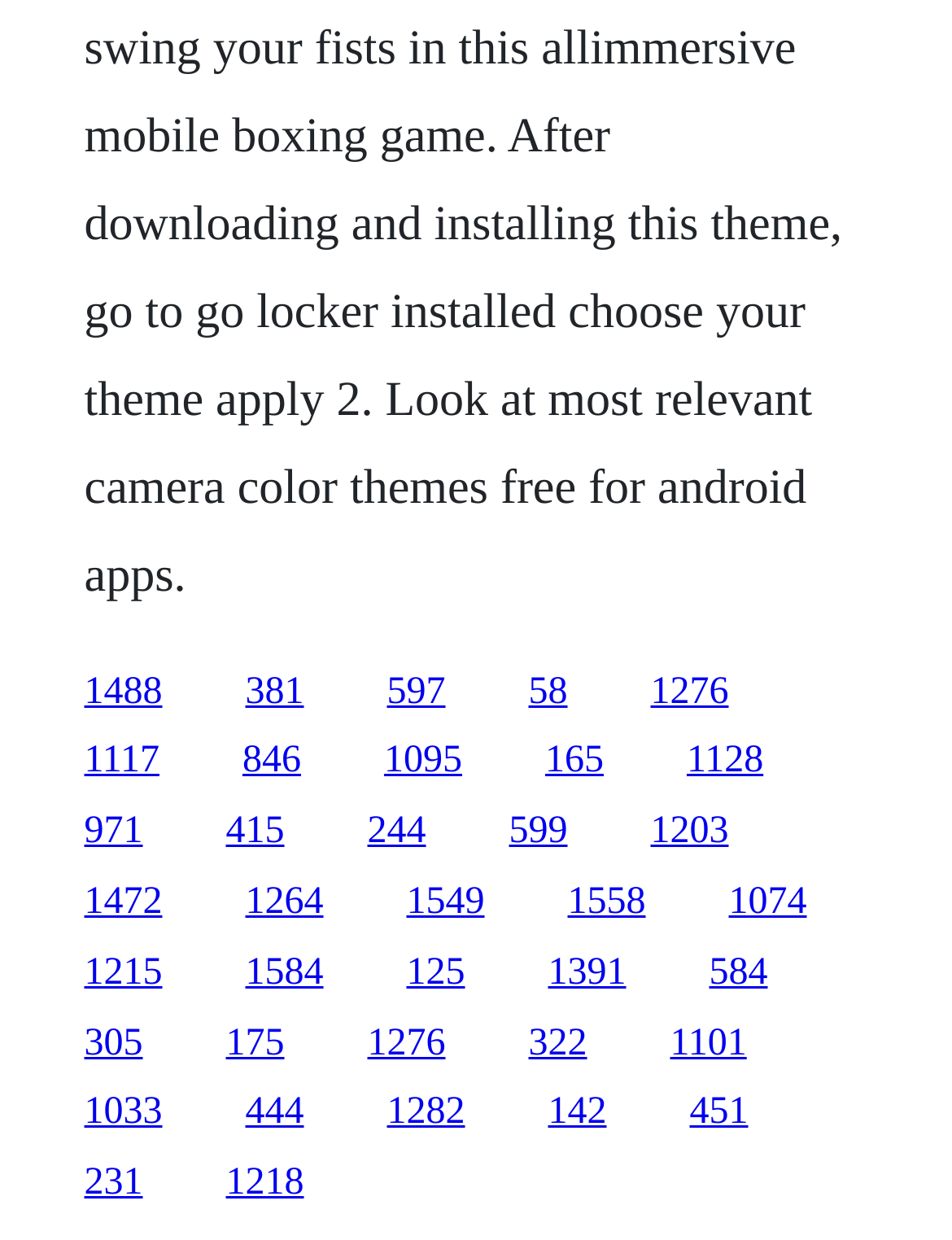Answer this question in one word or a short phrase: How many links are on the webpage?

30